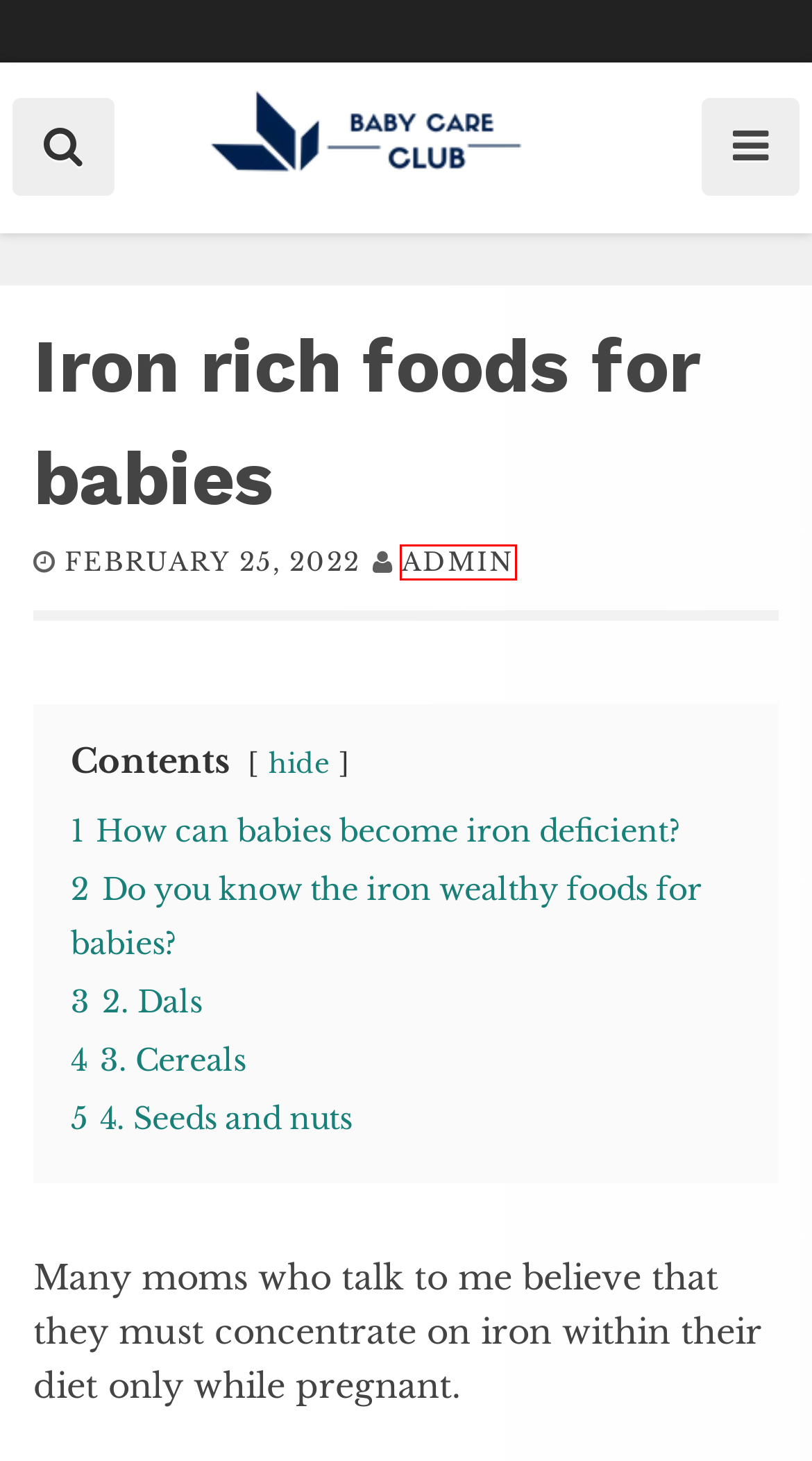Look at the given screenshot of a webpage with a red rectangle bounding box around a UI element. Pick the description that best matches the new webpage after clicking the element highlighted. The descriptions are:
A. August 2022 - Baby Care
B. Journalist Archives - Baby Care
C. December 2022 - Baby Care
D. Baby Care -
E. Everything You Need to Know About Absence Seizures In Children 2022 - Baby Care
F. PARENTING Archives - Baby Care
G. Directors Archives - Baby Care
H. admin, Author at Baby Care

H